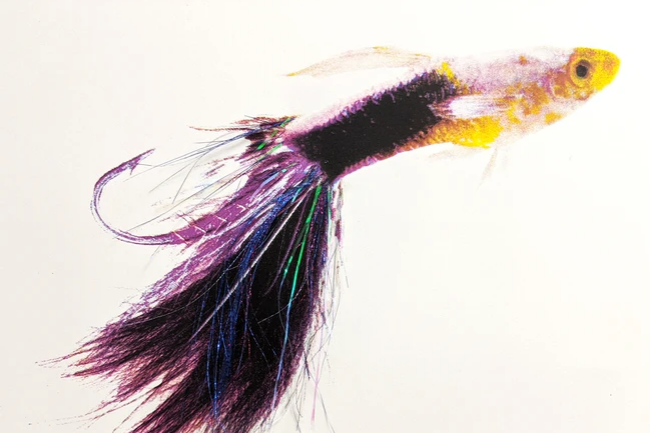What colors are present on the fish's body?
Using the image, answer in one word or phrase.

Purples, yellows, and green